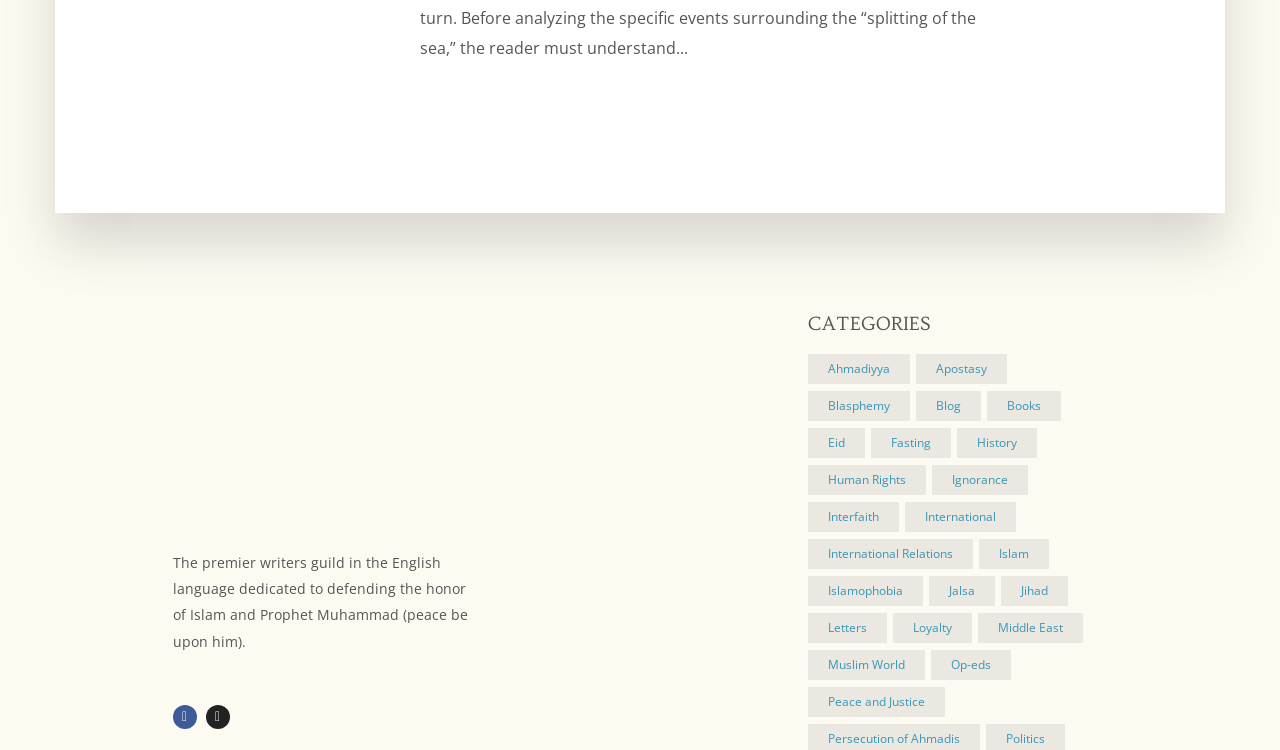What is the name of the writers guild?
Give a comprehensive and detailed explanation for the question.

The name of the writers guild can be found in the image element at the top of the webpage, which contains the text 'Muslim Writers Guild of America'.